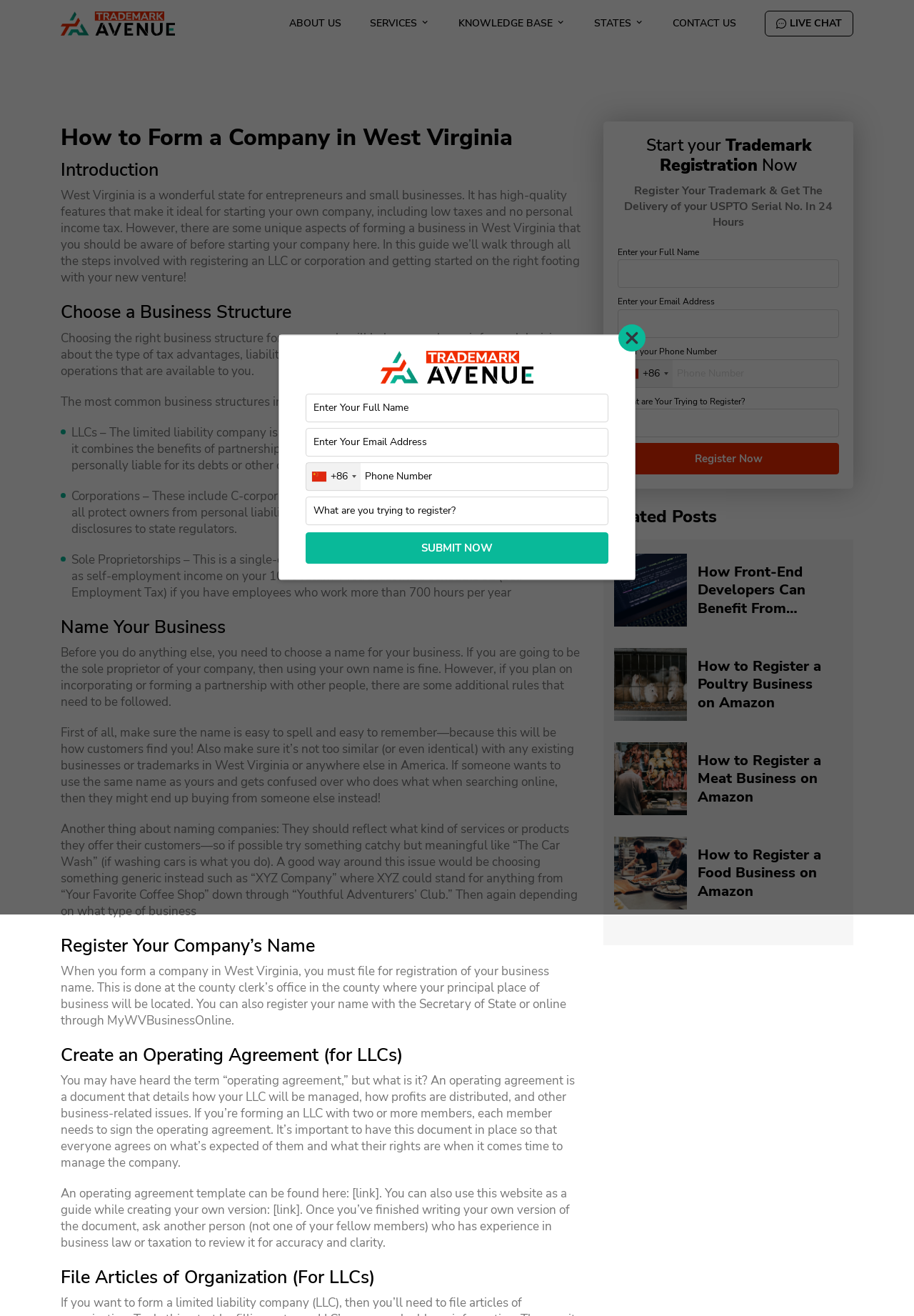Please determine the bounding box coordinates of the element's region to click for the following instruction: "Click on 'kapuas88'".

None